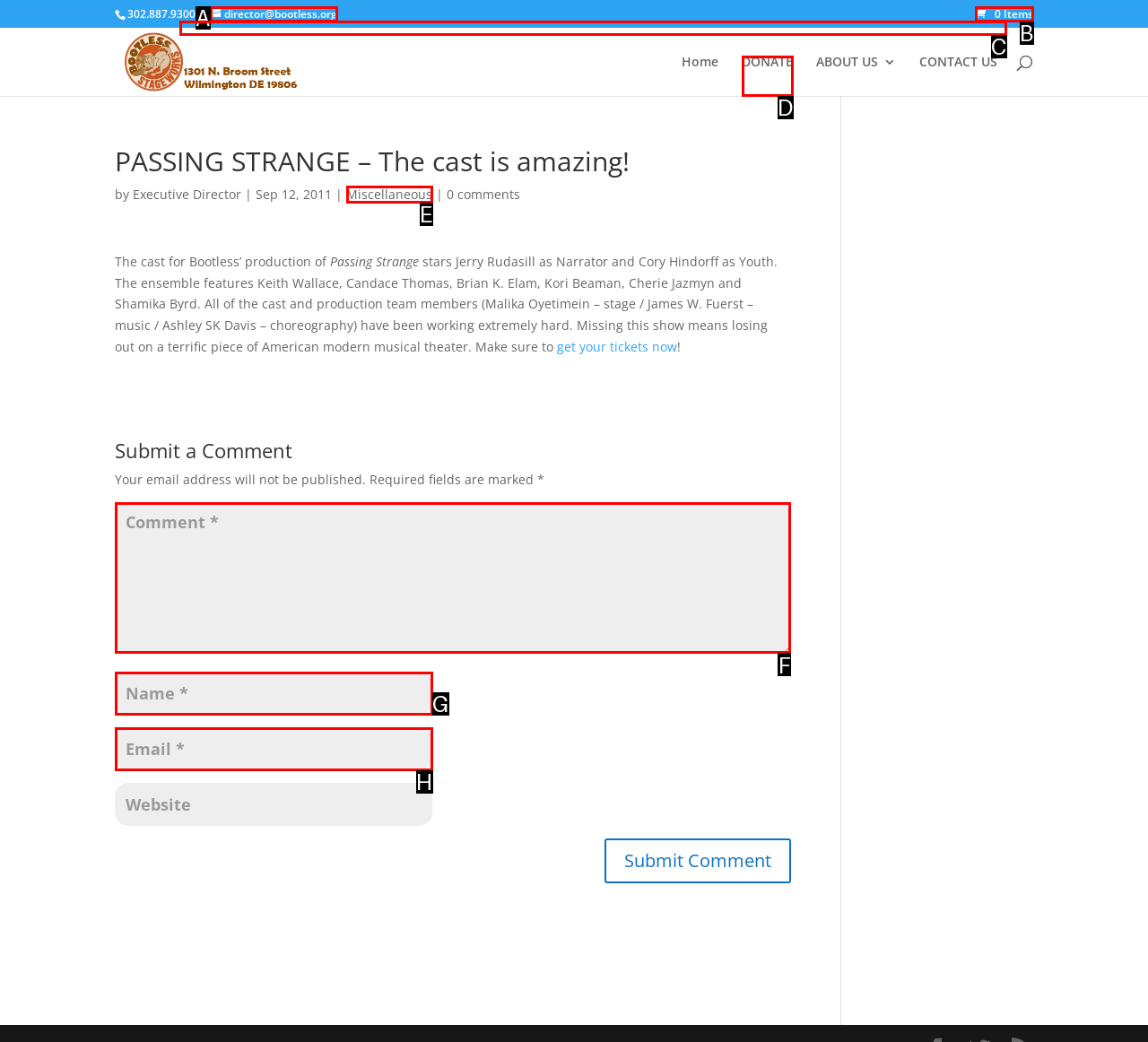Identify the UI element that best fits the description: Miscellaneous
Respond with the letter representing the correct option.

E